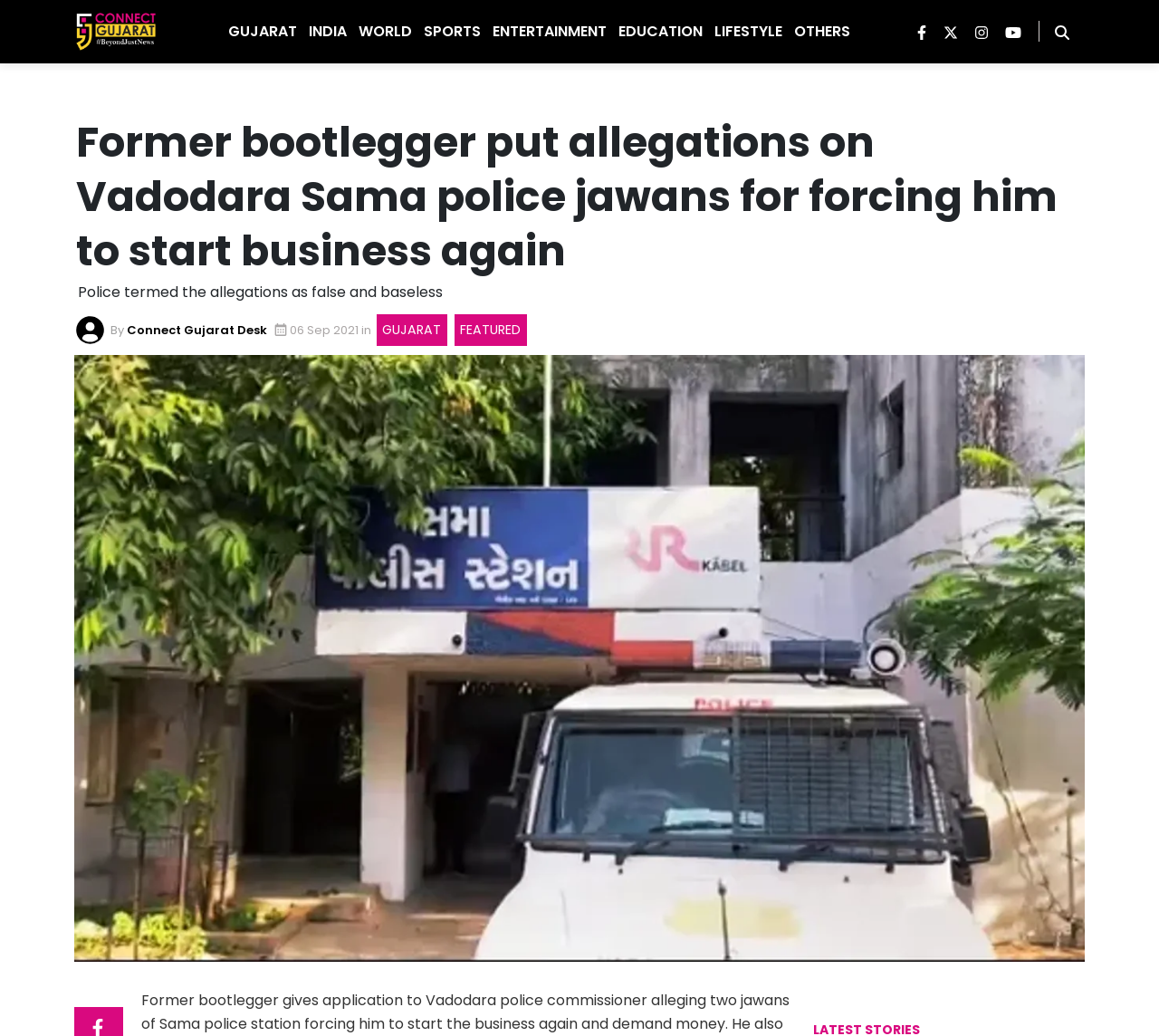Respond with a single word or short phrase to the following question: 
What is the response of the police to the allegations?

False and baseless